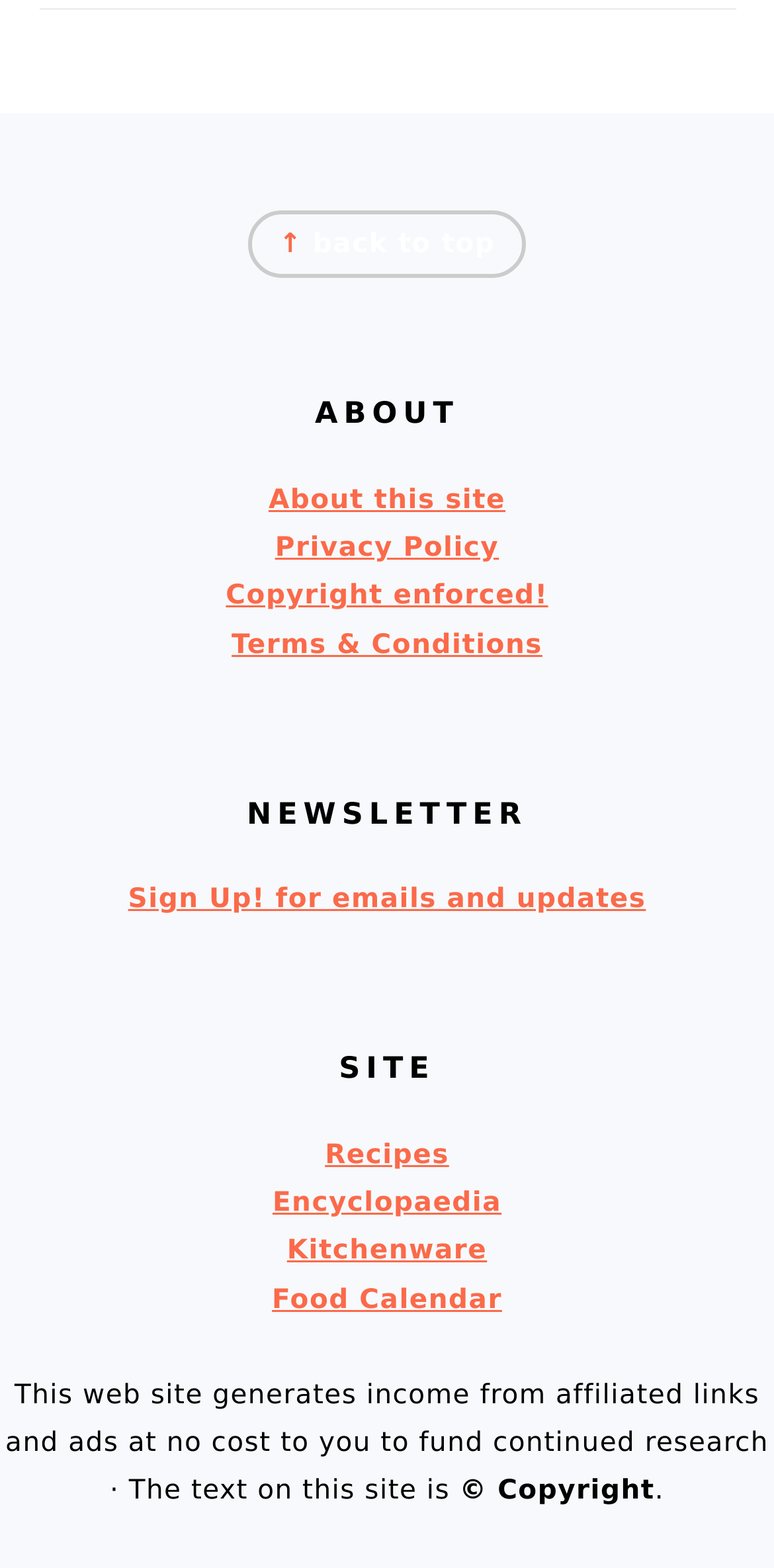Show the bounding box coordinates of the region that should be clicked to follow the instruction: "Explore recipes."

[0.42, 0.726, 0.58, 0.747]